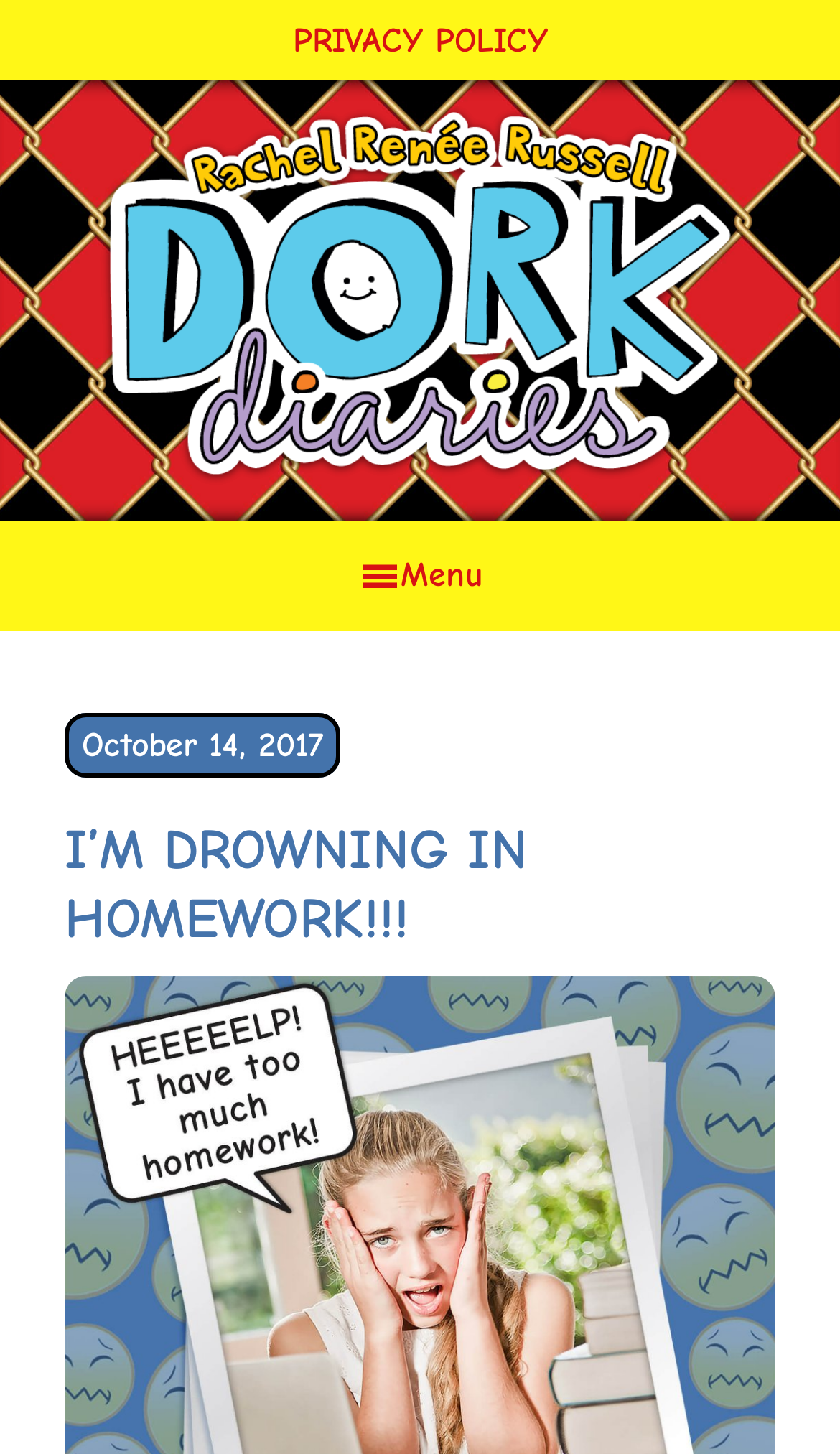What is the name of the diary?
Can you give a detailed and elaborate answer to the question?

I inferred this answer by looking at the link element with the text 'Dork Diaries' and the corresponding image element with the same text, which suggests that it is the name of the diary.